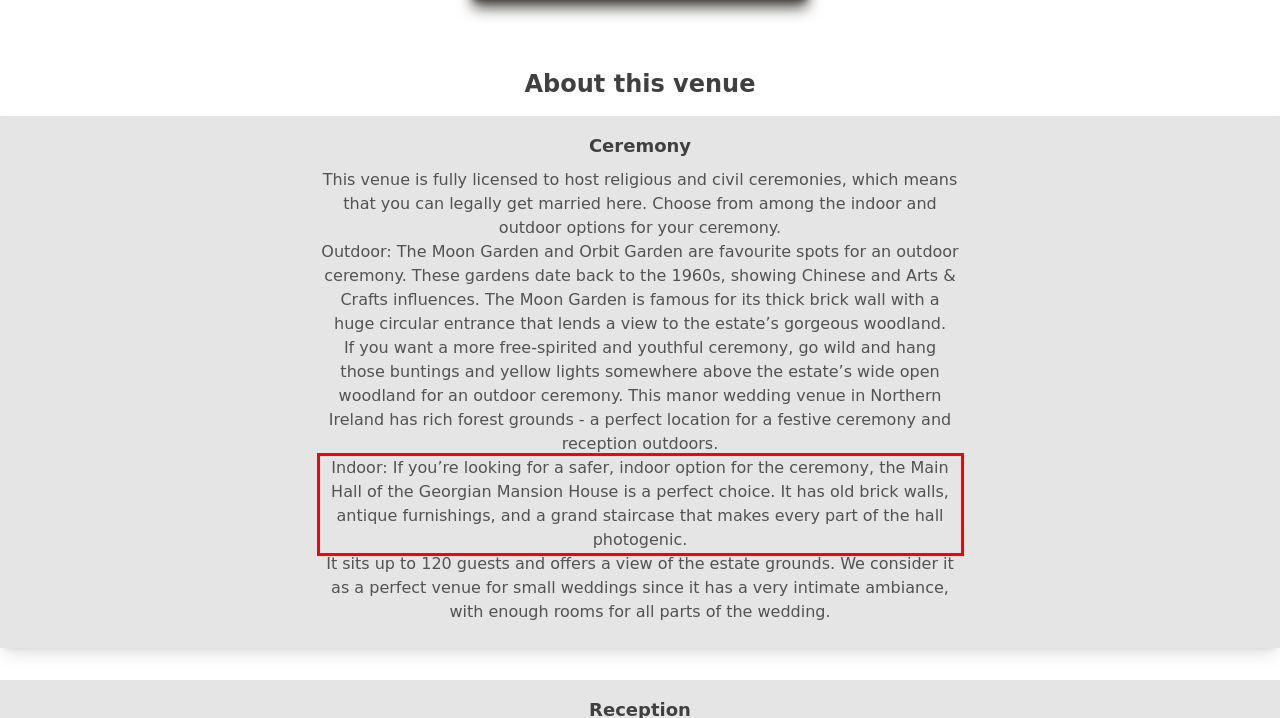Your task is to recognize and extract the text content from the UI element enclosed in the red bounding box on the webpage screenshot.

Indoor: If you’re looking for a safer, indoor option for the ceremony, the Main Hall of the Georgian Mansion House is a perfect choice. It has old brick walls, antique furnishings, and a grand staircase that makes every part of the hall photogenic.